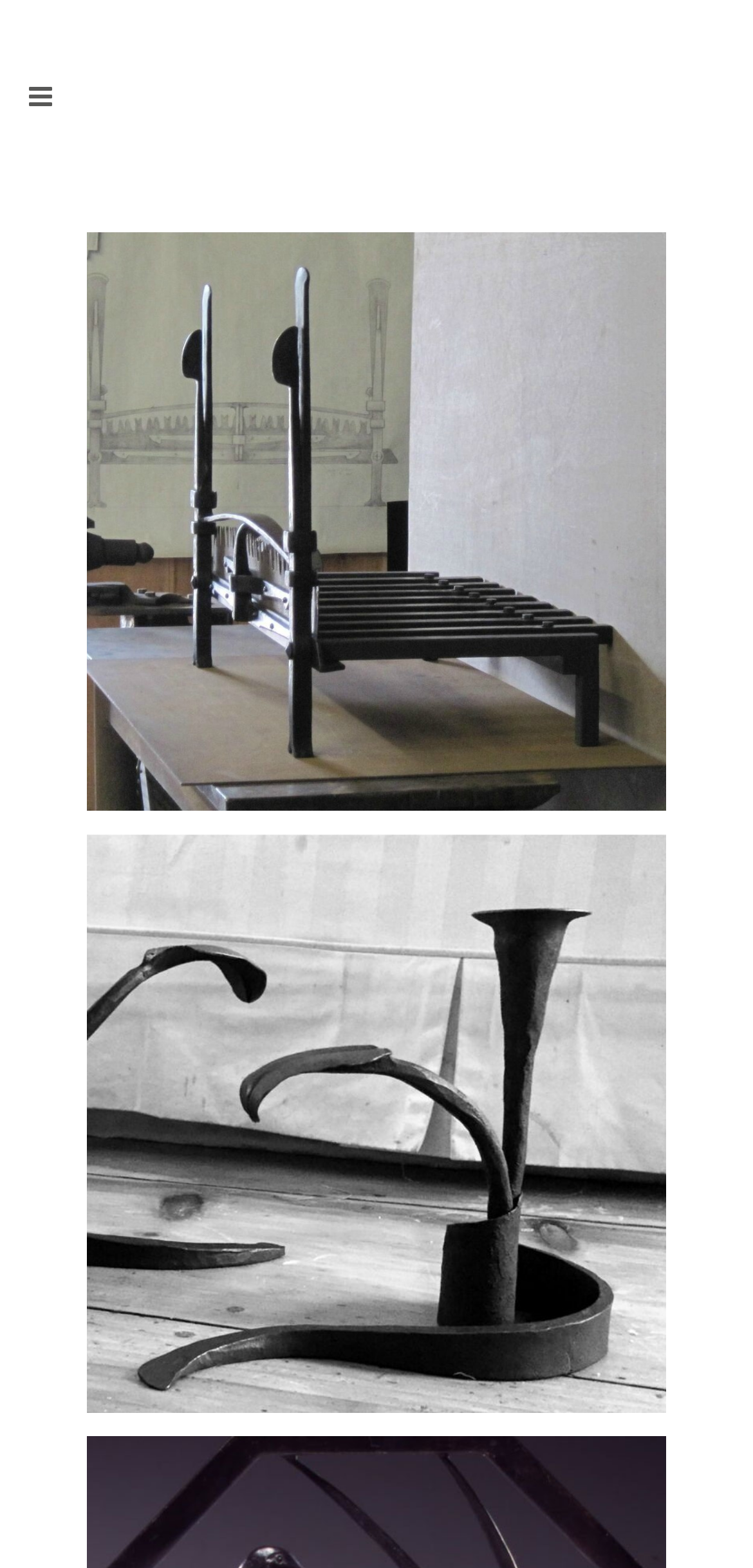What is the relationship between Wilson and Crawford?
Based on the image content, provide your answer in one word or a short phrase.

Apprentice program